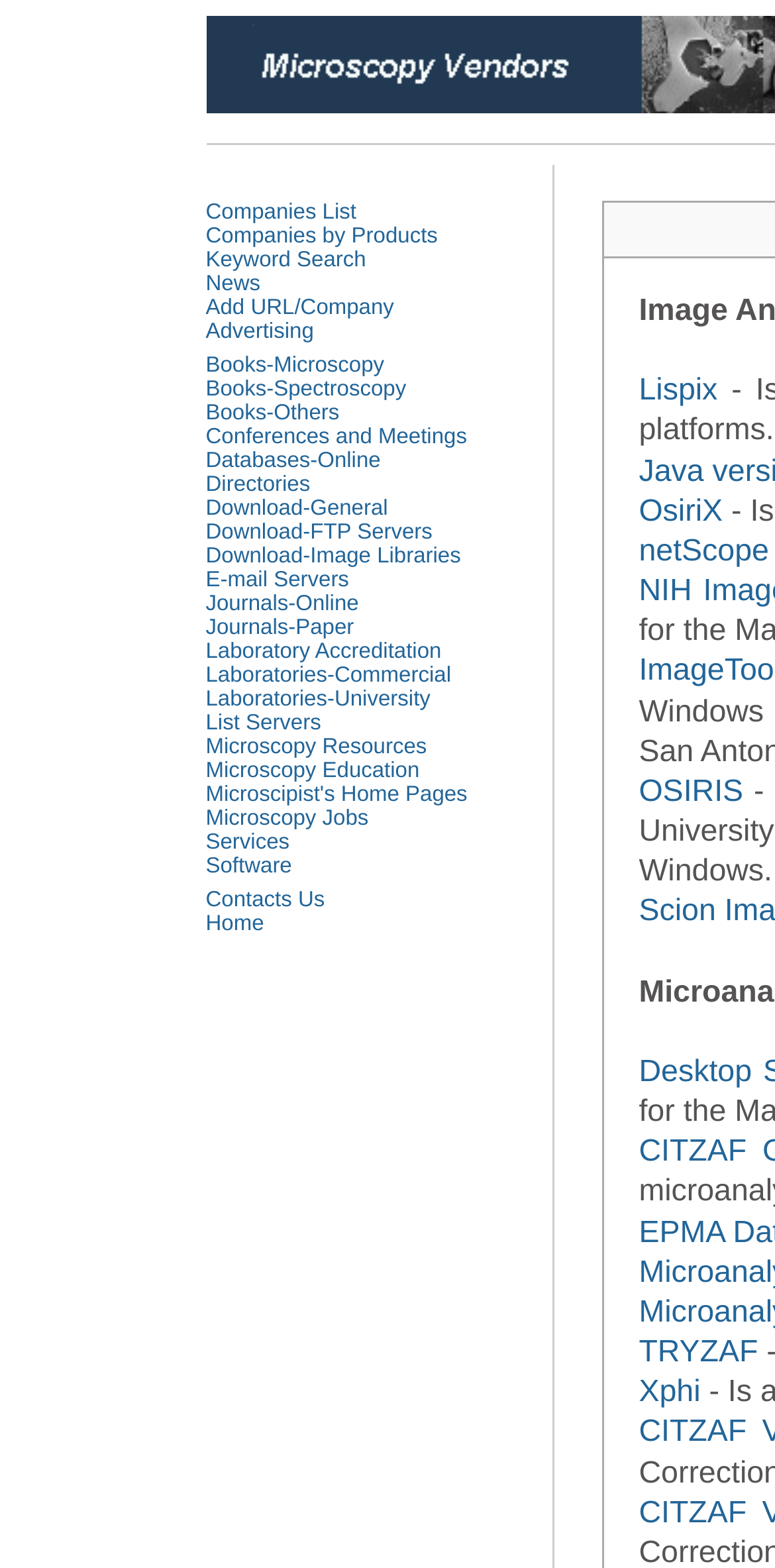Determine the bounding box coordinates of the region I should click to achieve the following instruction: "Browse microscopy resources". Ensure the bounding box coordinates are four float numbers between 0 and 1, i.e., [left, top, right, bottom].

[0.265, 0.469, 0.551, 0.484]